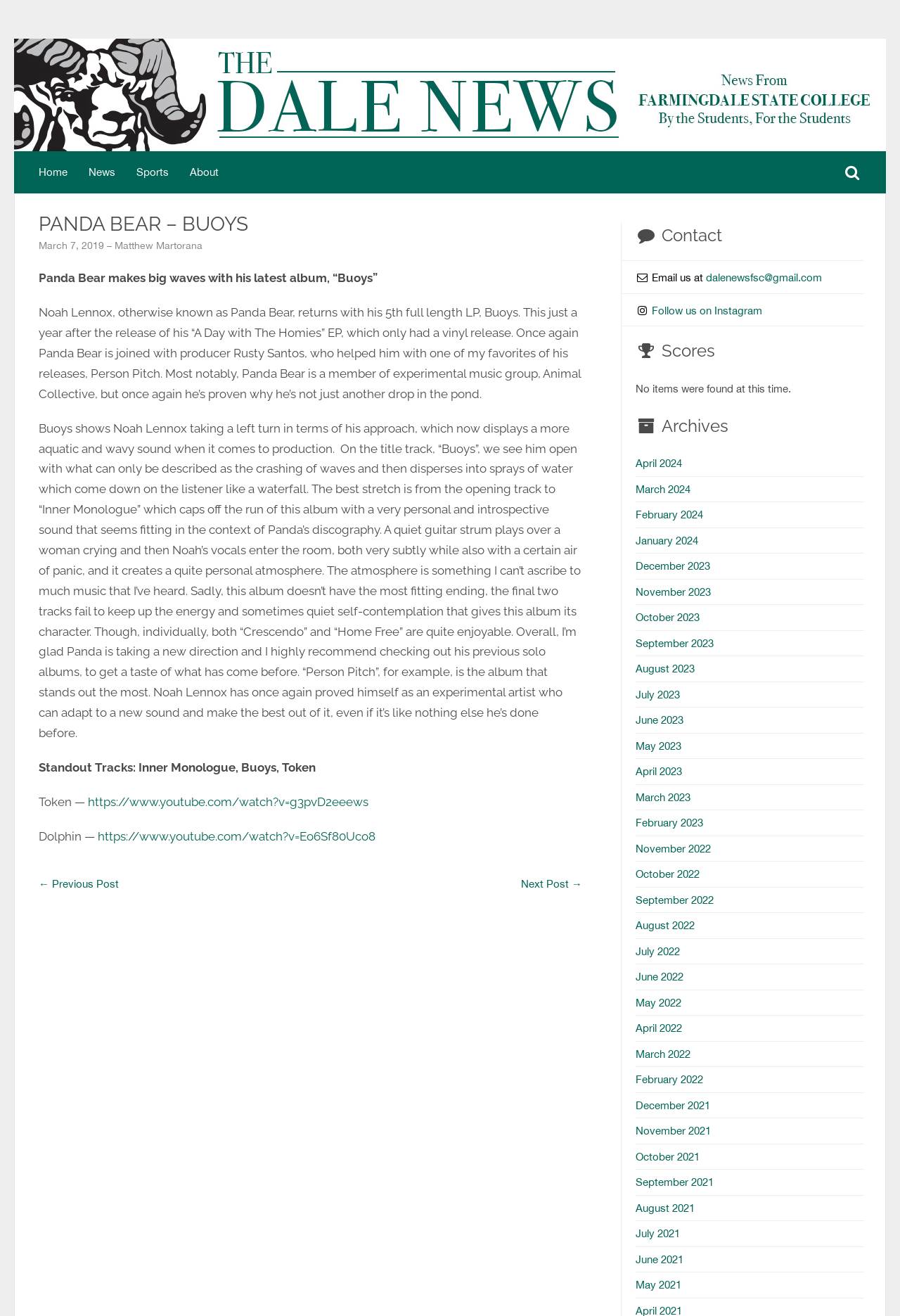Provide the bounding box for the UI element matching this description: "Home".

[0.031, 0.115, 0.087, 0.147]